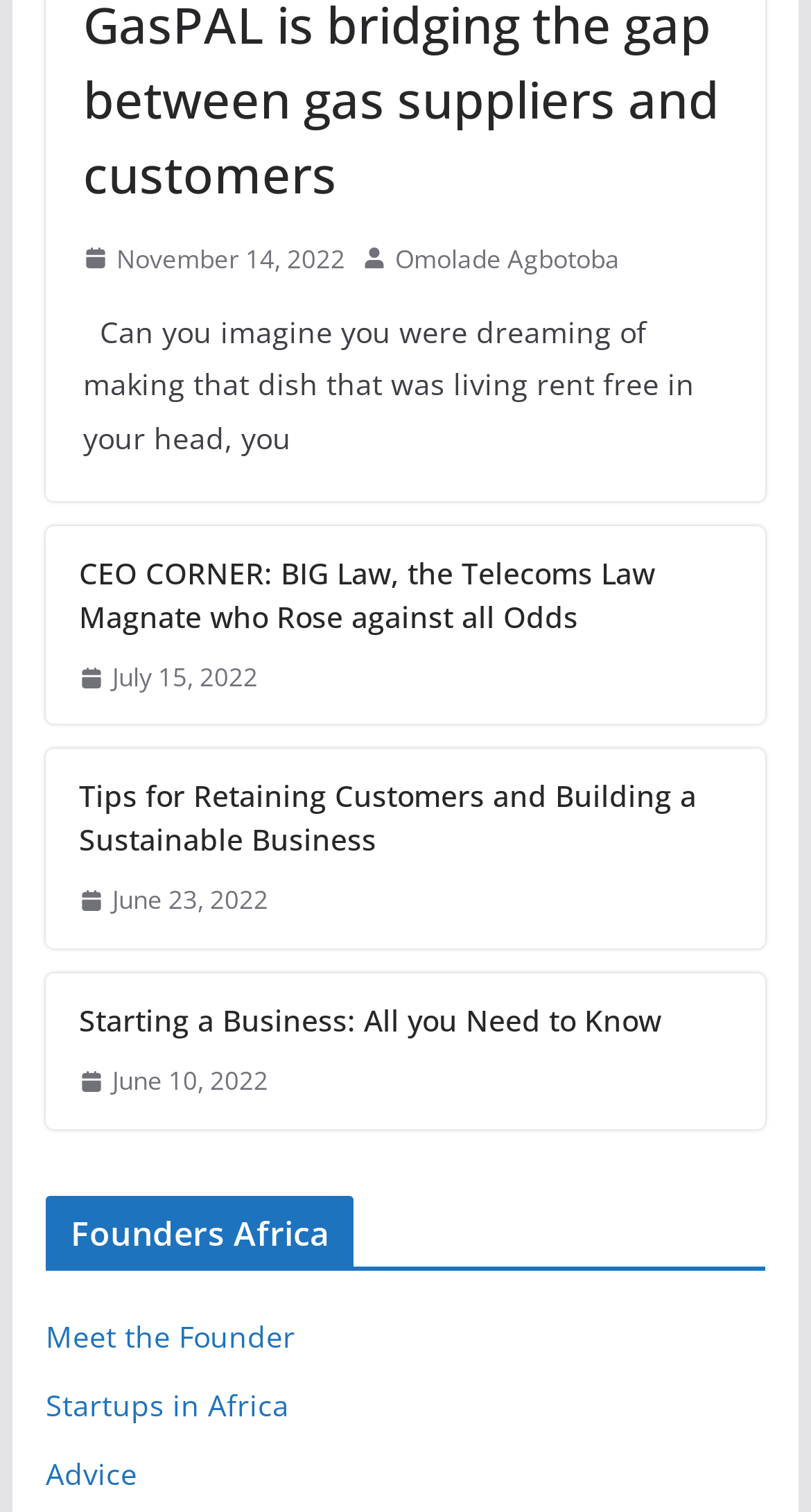Please specify the bounding box coordinates of the clickable section necessary to execute the following command: "Meet the Founder".

[0.056, 0.871, 0.364, 0.897]